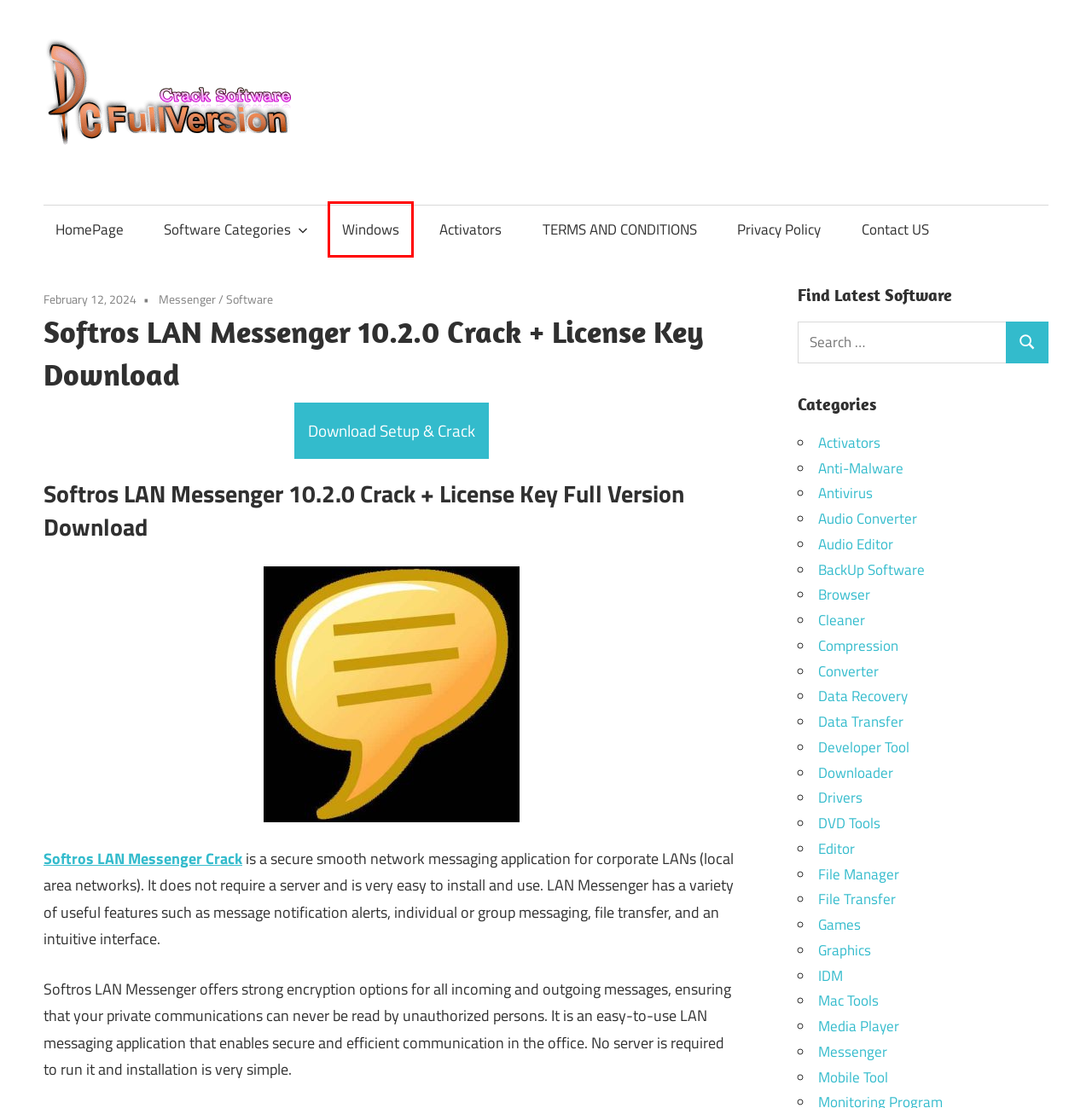Review the webpage screenshot provided, noting the red bounding box around a UI element. Choose the description that best matches the new webpage after clicking the element within the bounding box. The following are the options:
A. AddToAny - Share
B. Contact US
C. Full Version Pc Softwares Free Download
D. Outbyte Driver Updater 3.1.16 Crack With License Key [2024]
E. page%%
F. TERMS AND CONDITIONS
G. Privacy Policy
H. Stellar Repair for Photo 8.7.3 Crack + Activation Key Download

E